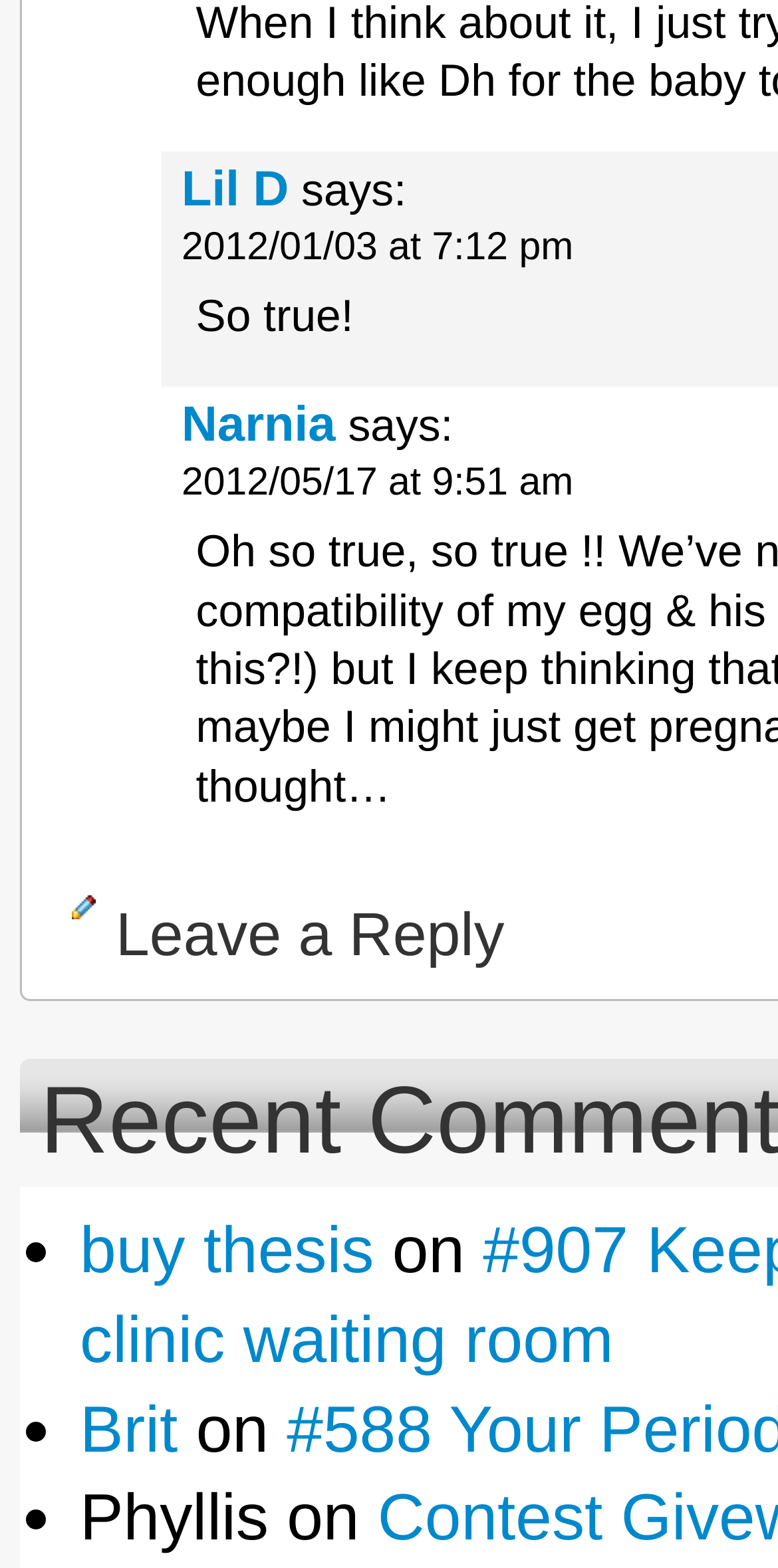How many comments are there on this page?
Observe the image and answer the question with a one-word or short phrase response.

2